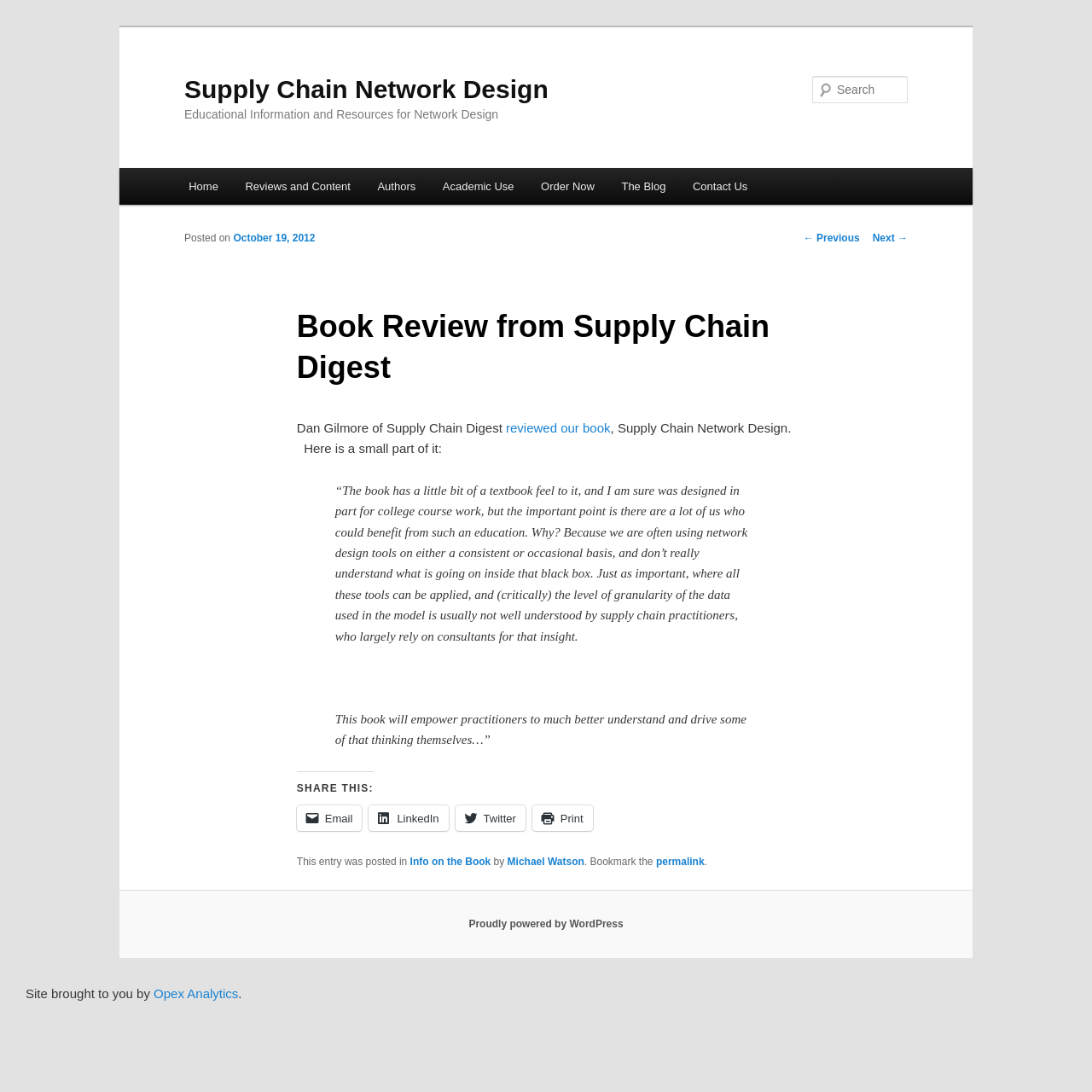What is the name of the company that brought the site?
With the help of the image, please provide a detailed response to the question.

The company name is mentioned at the bottom of the webpage as 'Opex Analytics'.